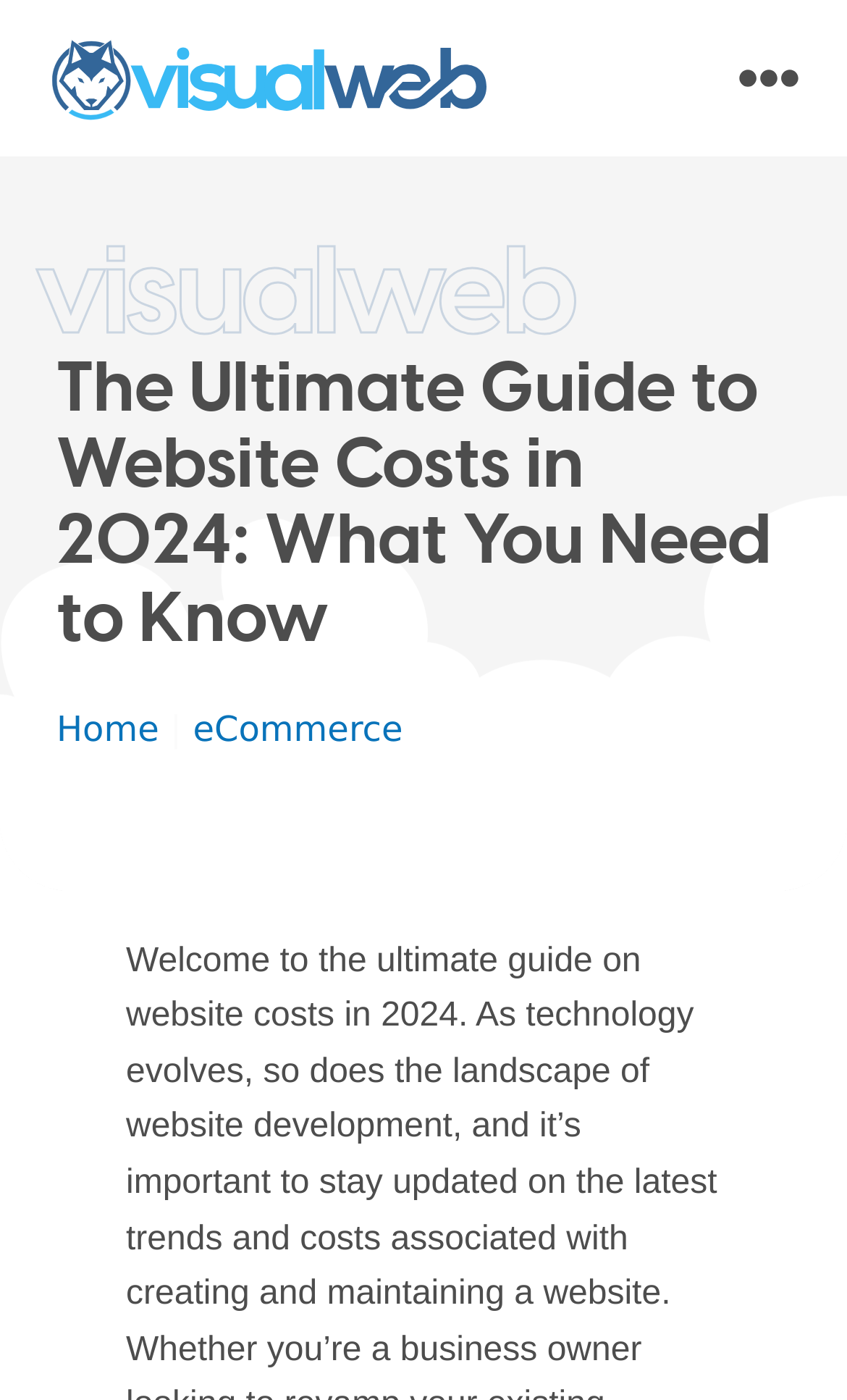What is the main topic of the webpage?
Please provide an in-depth and detailed response to the question.

The main topic of the webpage can be determined by looking at the main heading, which is 'The Ultimate Guide to Website Costs in 2024: What You Need to Know'. This heading suggests that the webpage is about website costs.